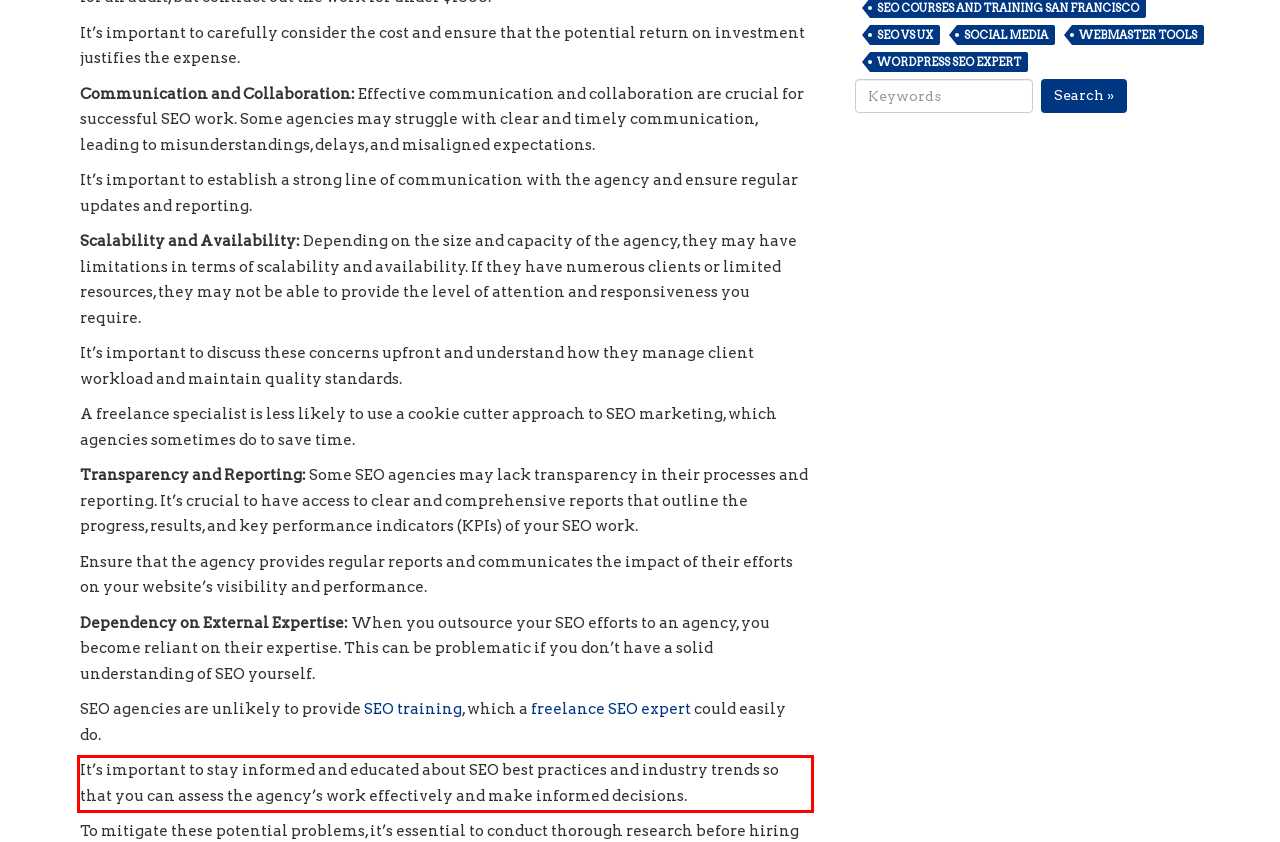Identify the text within the red bounding box on the webpage screenshot and generate the extracted text content.

It’s important to stay informed and educated about SEO best practices and industry trends so that you can assess the agency’s work effectively and make informed decisions.